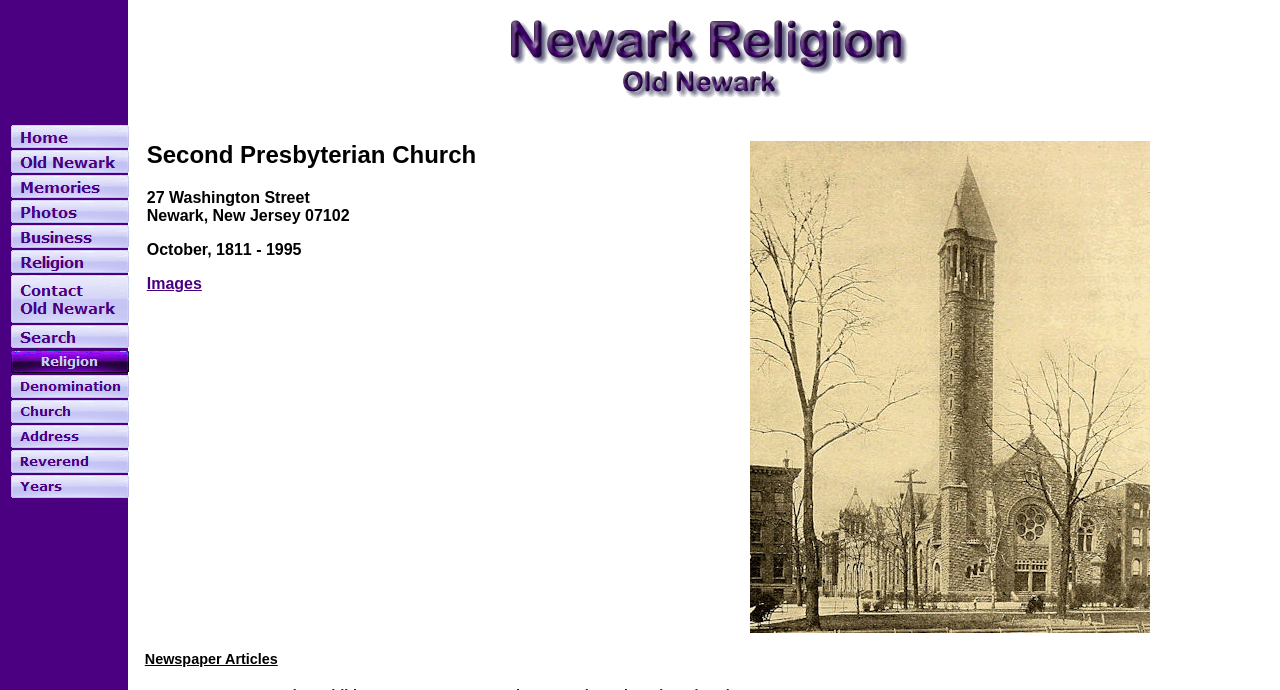Please identify the coordinates of the bounding box that should be clicked to fulfill this instruction: "Click the Home link".

[0.008, 0.18, 0.101, 0.216]